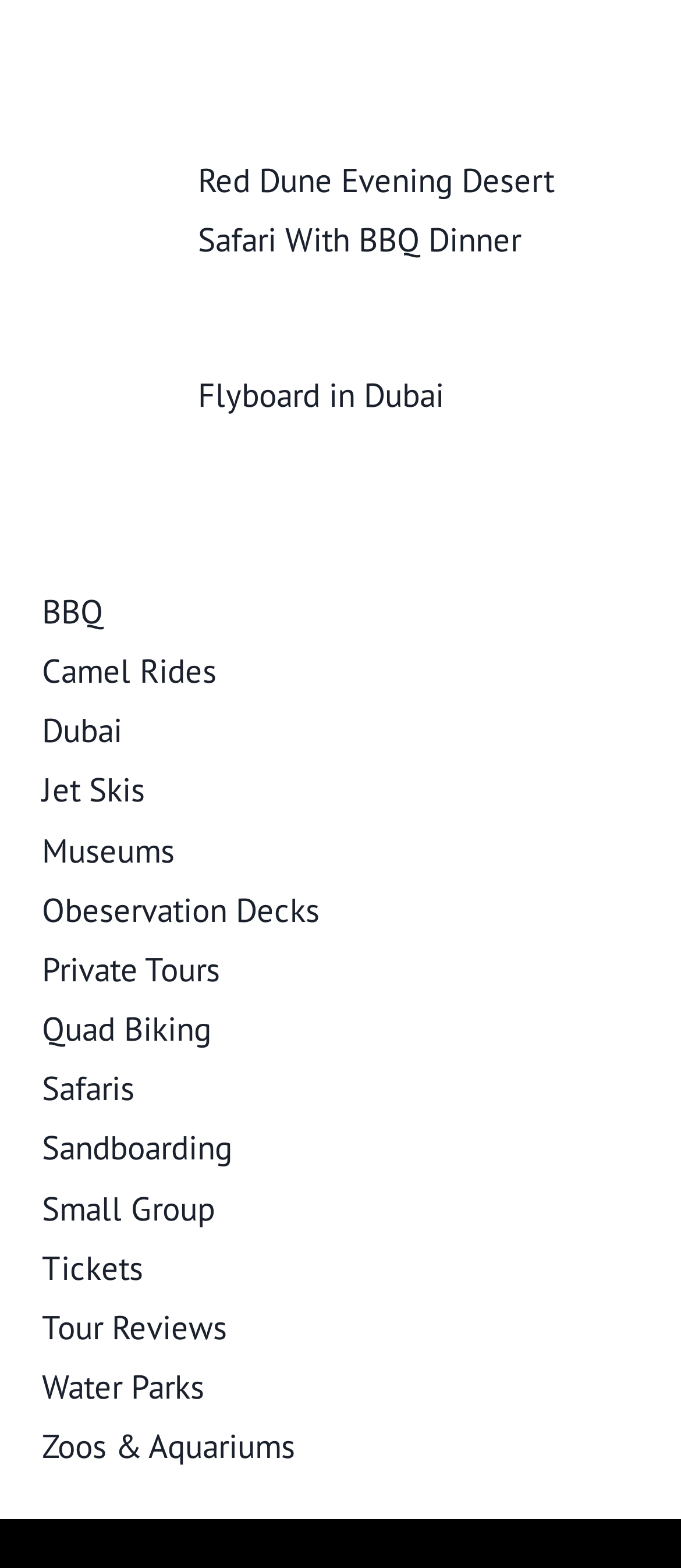Identify the bounding box for the UI element described as: "Museums". The coordinates should be four float numbers between 0 and 1, i.e., [left, top, right, bottom].

[0.062, 0.528, 0.256, 0.555]